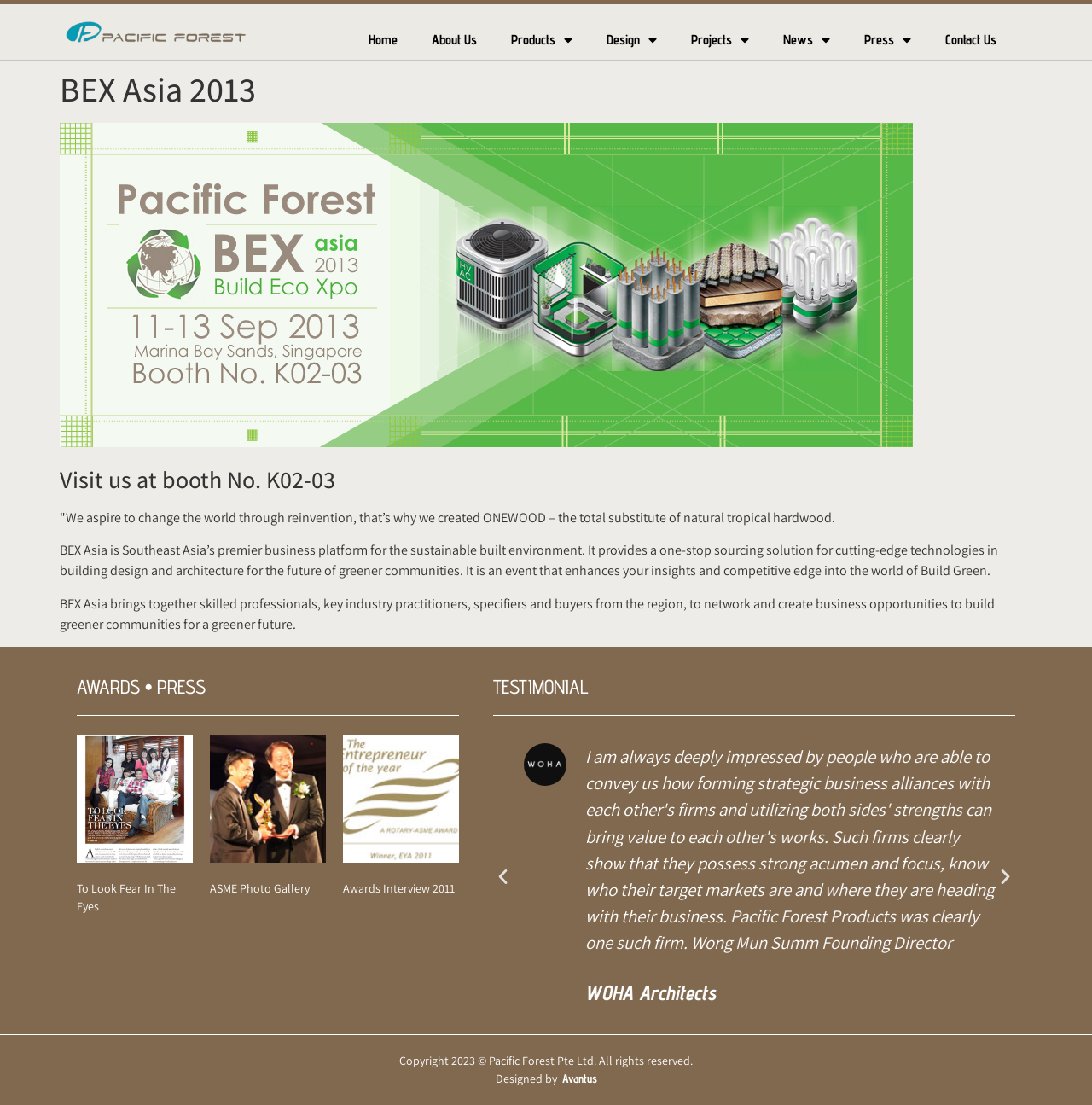Provide a thorough description of the webpage you see.

The webpage is about BEX Asia 2013, a business platform for the sustainable built environment, and Pacific Forest, a company that aspires to change the world through reinvention. 

At the top of the page, there is a navigation menu with links to "Home", "About Us", "Products", "Design", "Projects", "News", "Press", and "Contact Us". 

Below the navigation menu, there is a main section that takes up most of the page. It starts with a header that displays the title "BEX Asia 2013" and a subheading "Visit us at booth No. K02-03". 

Following the header, there are three paragraphs of text that describe BEX Asia as a premier business platform for the sustainable built environment, providing a one-stop sourcing solution for cutting-edge technologies in building design and architecture. 

Below the paragraphs, there is a section with the title "AWARDS • PRESS" and three links to "To Look Fear In The Eyes", "ASME Photo Gallery", and "Awards Interview 2011". 

Next to this section, there is a testimonial section with a heading "TESTIMONIAL" and a quote from Ang Boon Hua, Manager of Robotics DM Division at ABB Ltd, congratulating Pacific Forest on their achievements. The quote is accompanied by the ABB Ltd logo. 

Below the testimonial section, there is a carousel with three images, each representing a company: WOHA Architects, Spring Singapore, and another company. The carousel has navigation buttons to move to the previous or next slide. 

At the bottom of the page, there is a footer section with copyright information and a credit to the designer, Avantus.